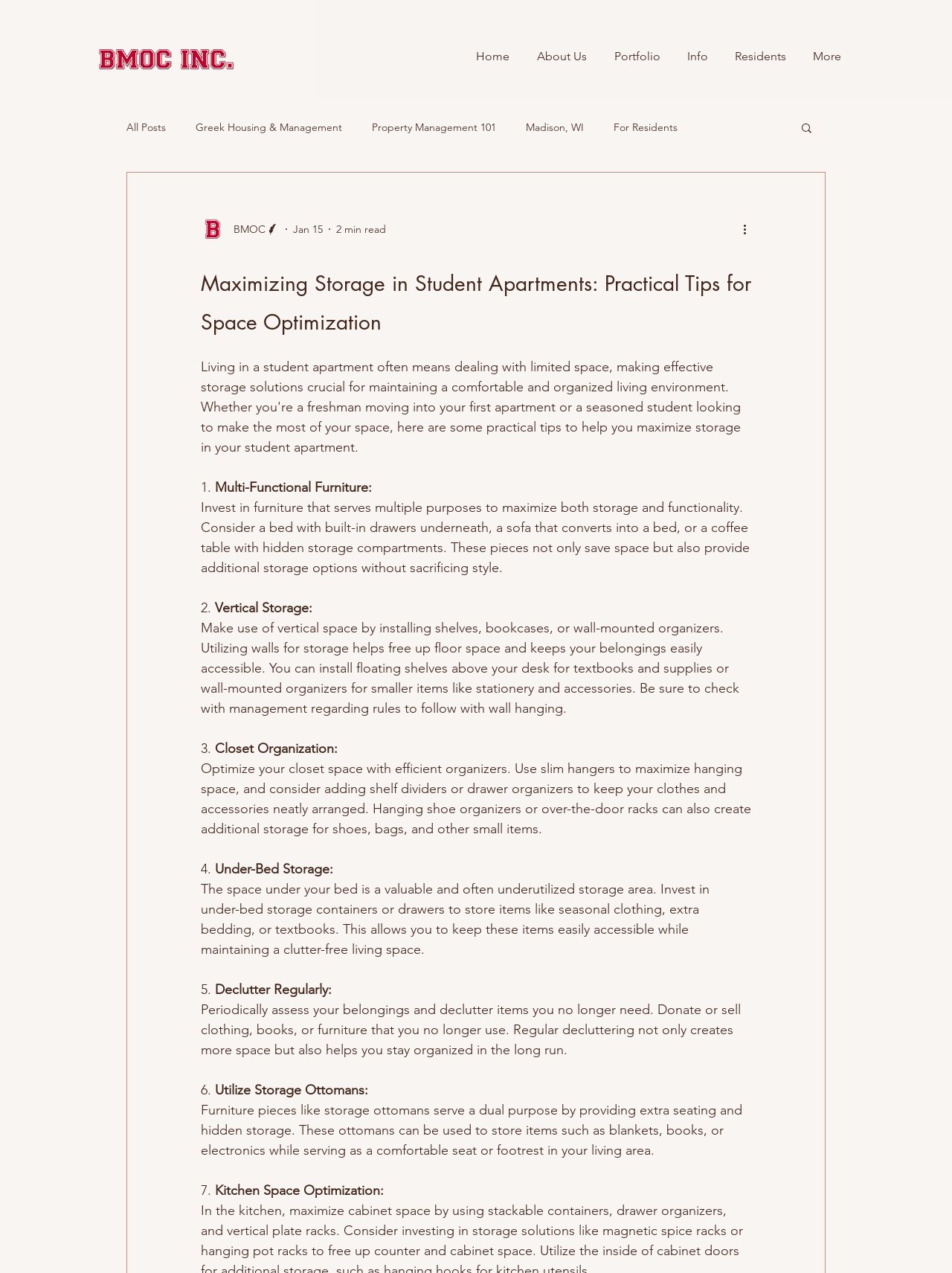Predict the bounding box coordinates for the UI element described as: "For Residents". The coordinates should be four float numbers between 0 and 1, presented as [left, top, right, bottom].

[0.645, 0.095, 0.712, 0.105]